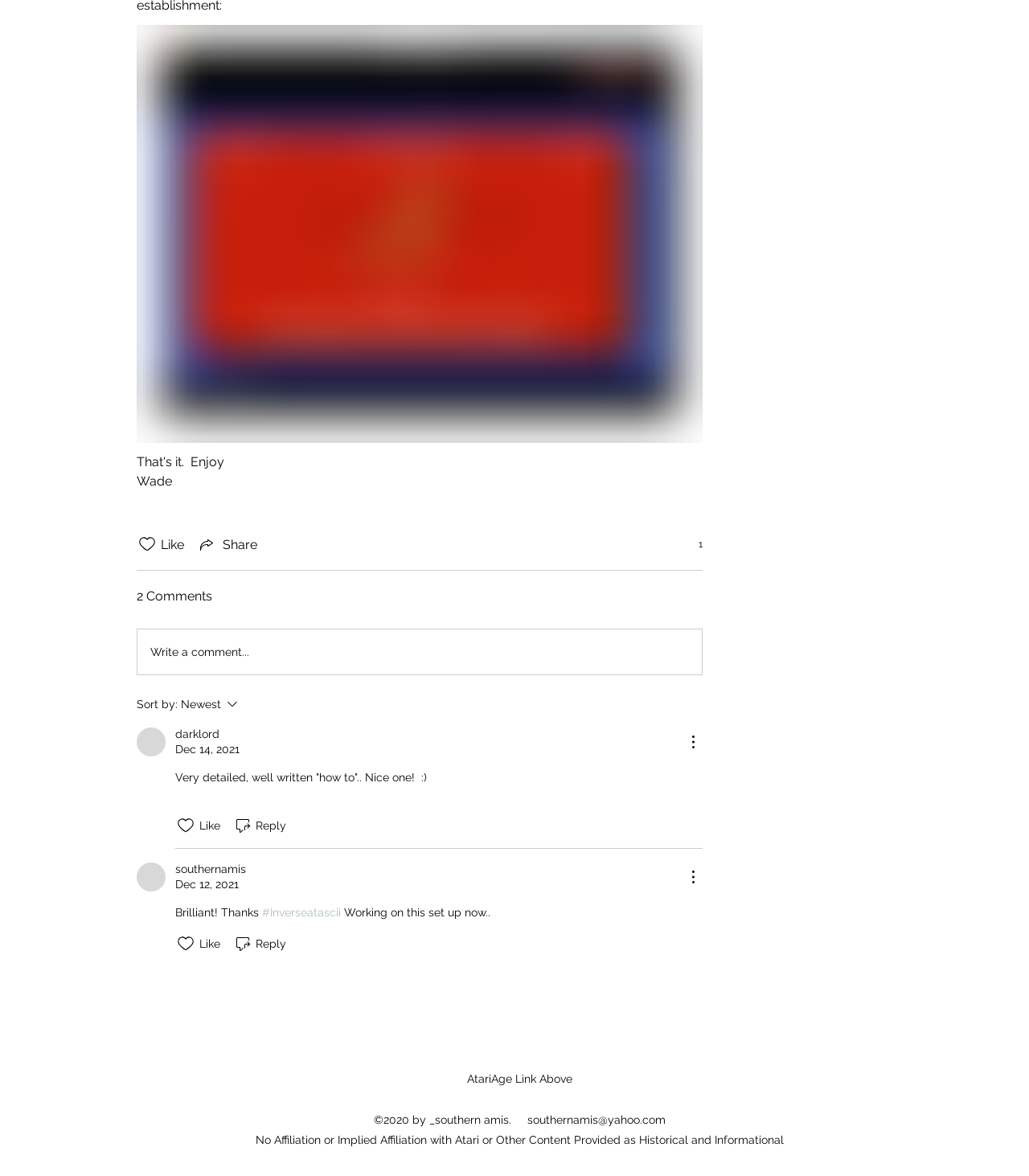How many reactions are there to the first comment?
Please respond to the question thoroughly and include all relevant details.

I found the button element with text '1 reactions' and bounding box coordinates [0.662, 0.457, 0.683, 0.469], which indicates that there is one reaction to the first comment.